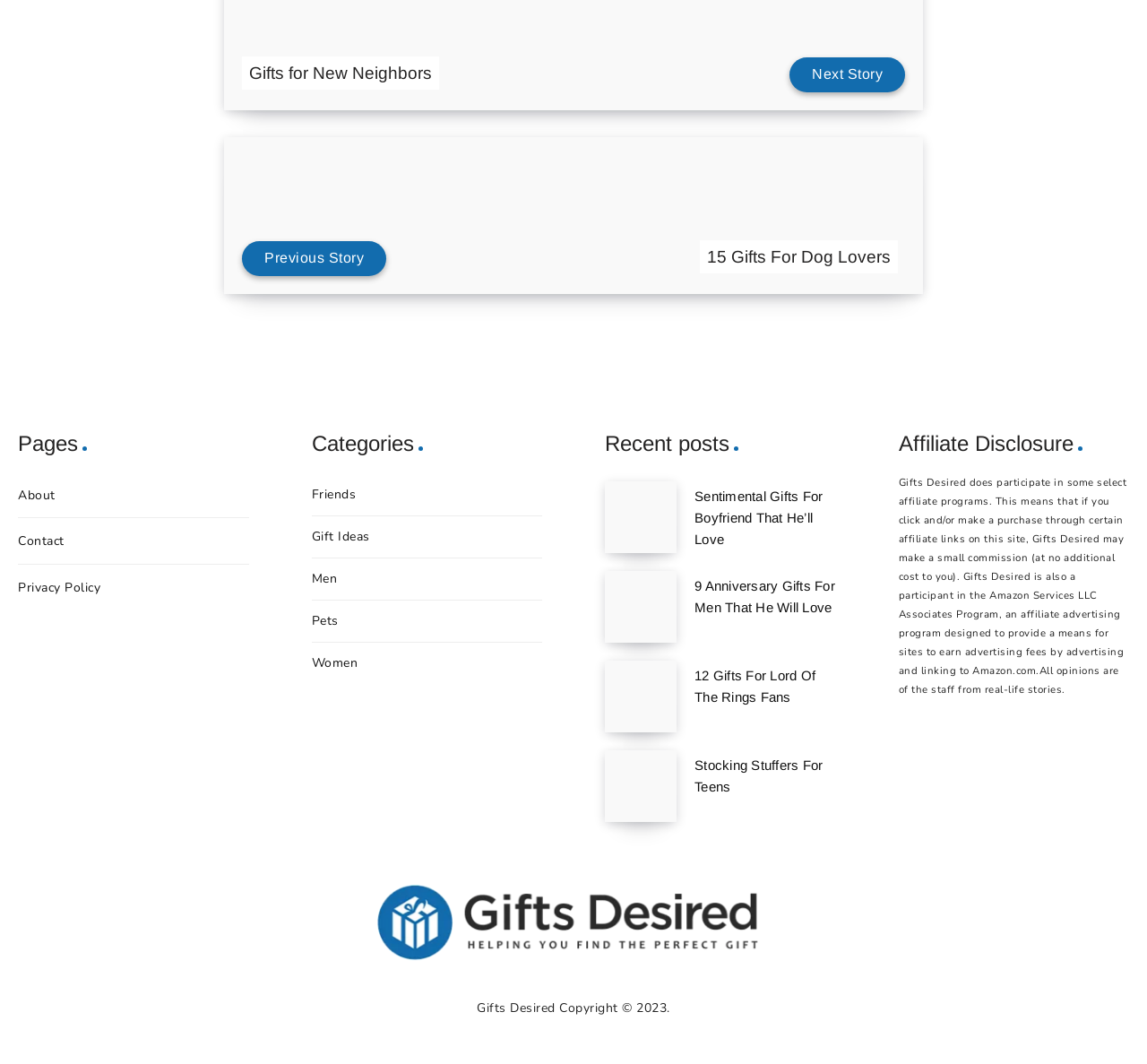Specify the bounding box coordinates of the area to click in order to execute this command: 'Read the 'Gifts for New Neighbors' heading'. The coordinates should consist of four float numbers ranging from 0 to 1, and should be formatted as [left, top, right, bottom].

[0.211, 0.053, 0.383, 0.084]